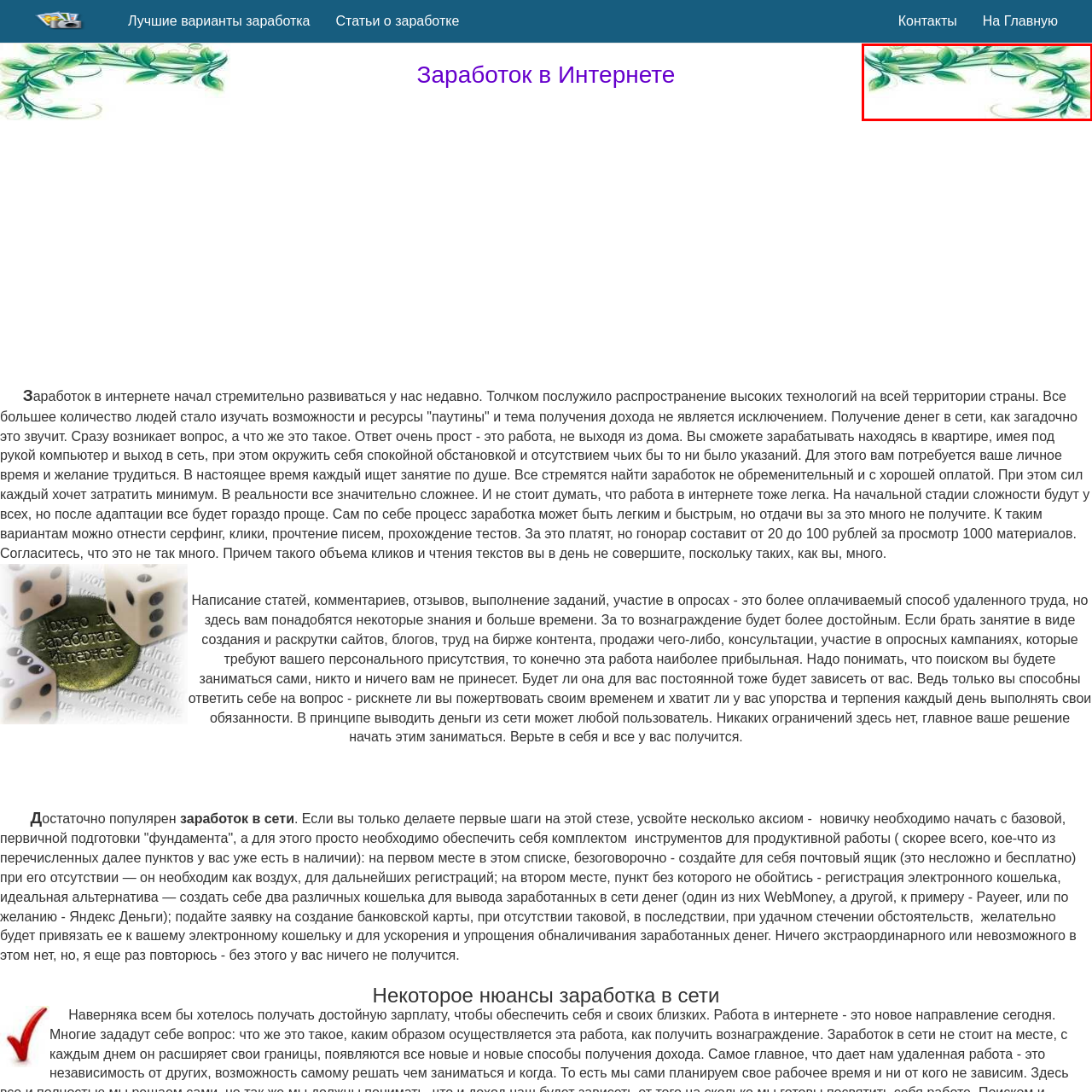Observe the image inside the red bounding box and respond to the question with a single word or phrase:
What do the green leaves symbolize?

Growth and prosperity